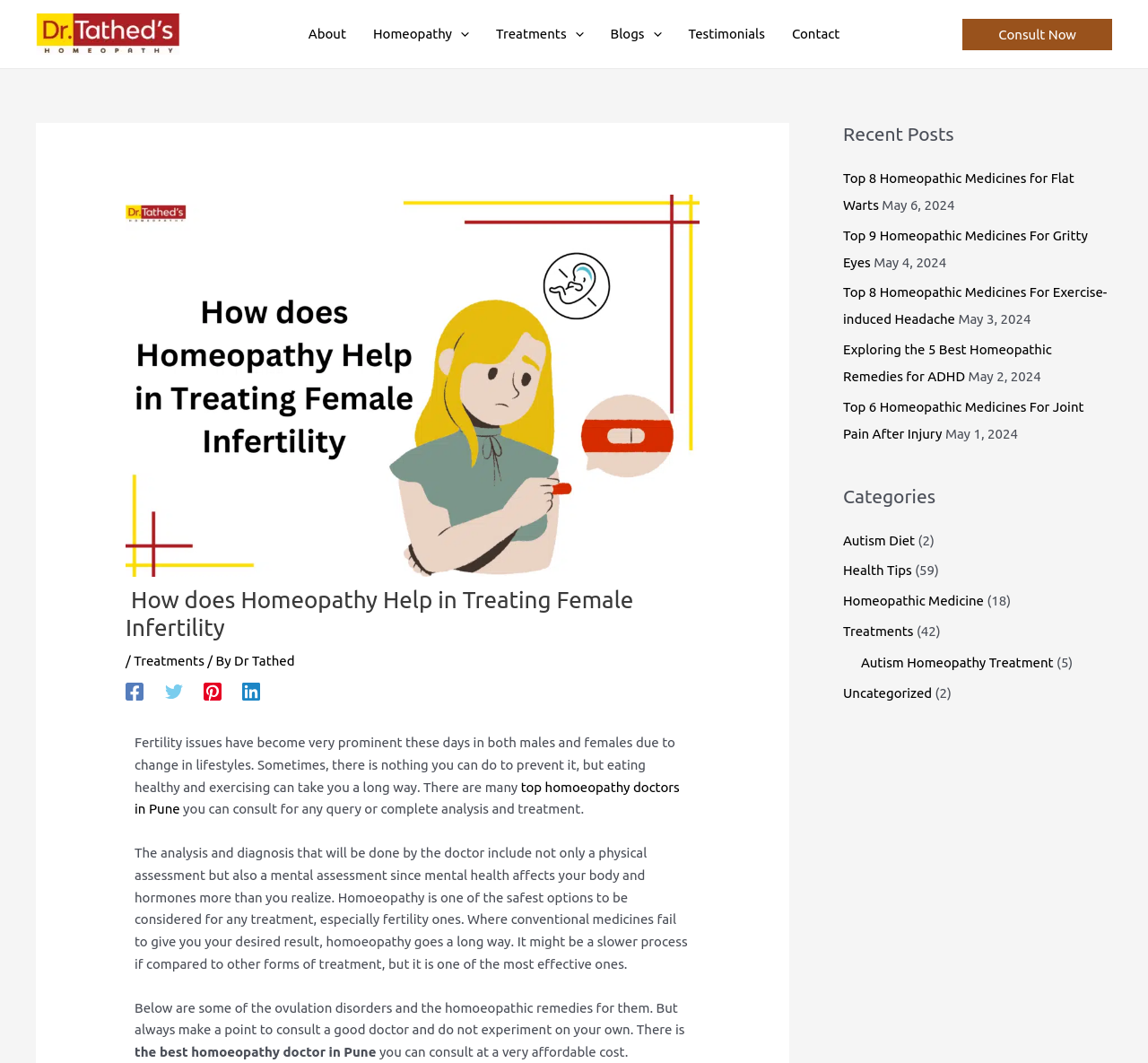Respond to the following query with just one word or a short phrase: 
What are the social media platforms linked on the webpage?

Facebook, Twitter, Pinterest, Linkedin